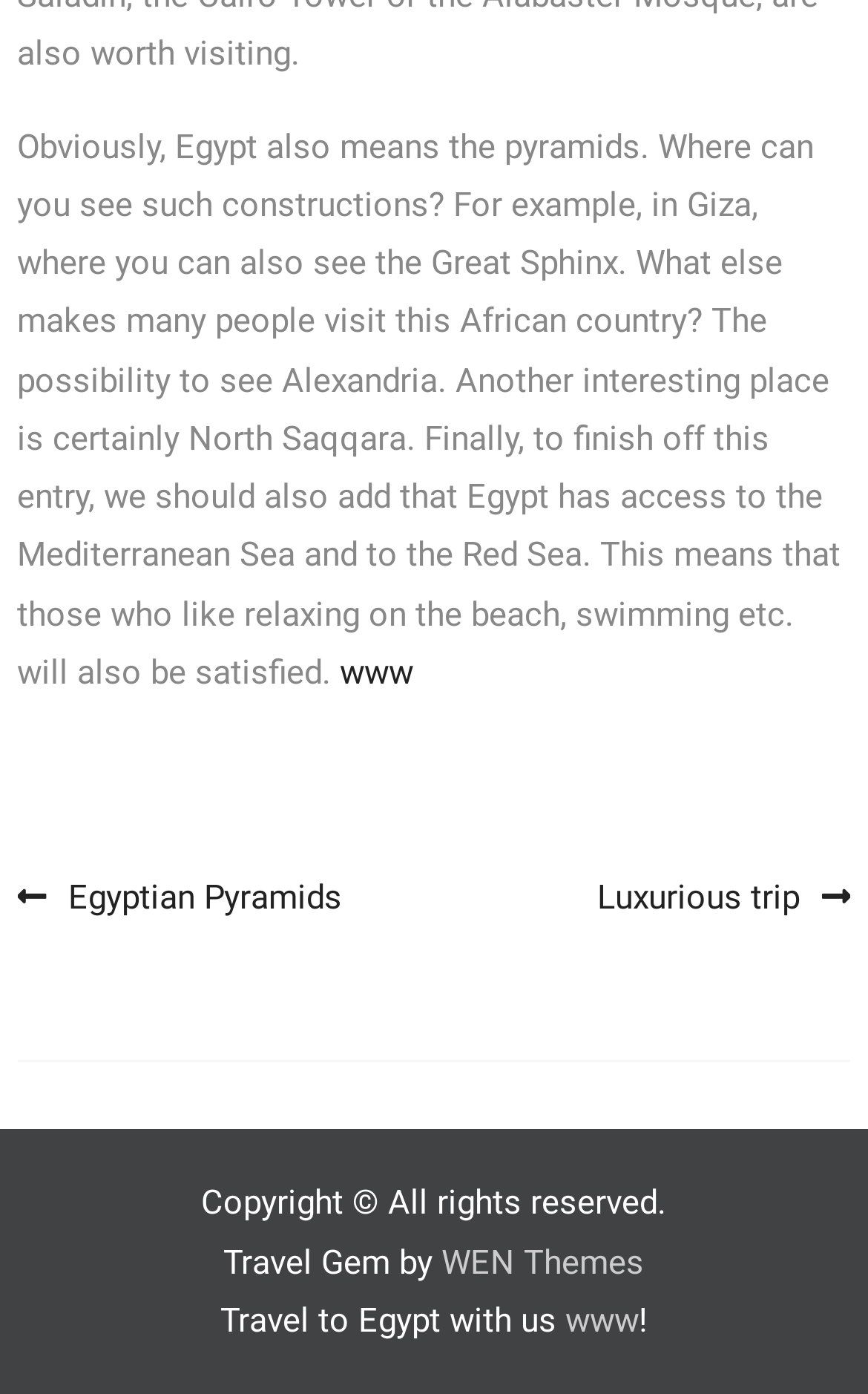What is the main topic of the webpage?
Using the image as a reference, answer the question with a short word or phrase.

Egypt